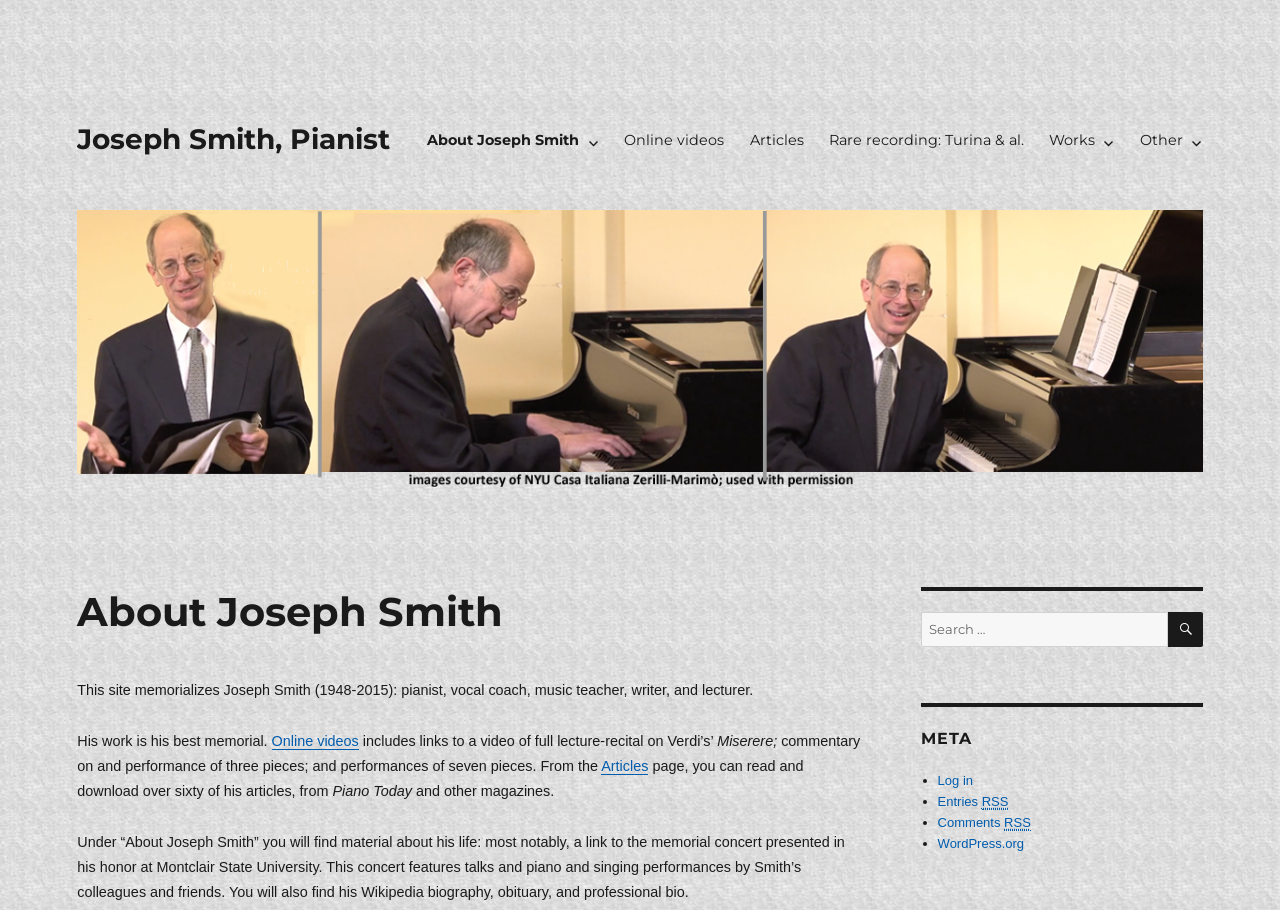Please specify the bounding box coordinates for the clickable region that will help you carry out the instruction: "Search for something".

[0.72, 0.673, 0.912, 0.711]